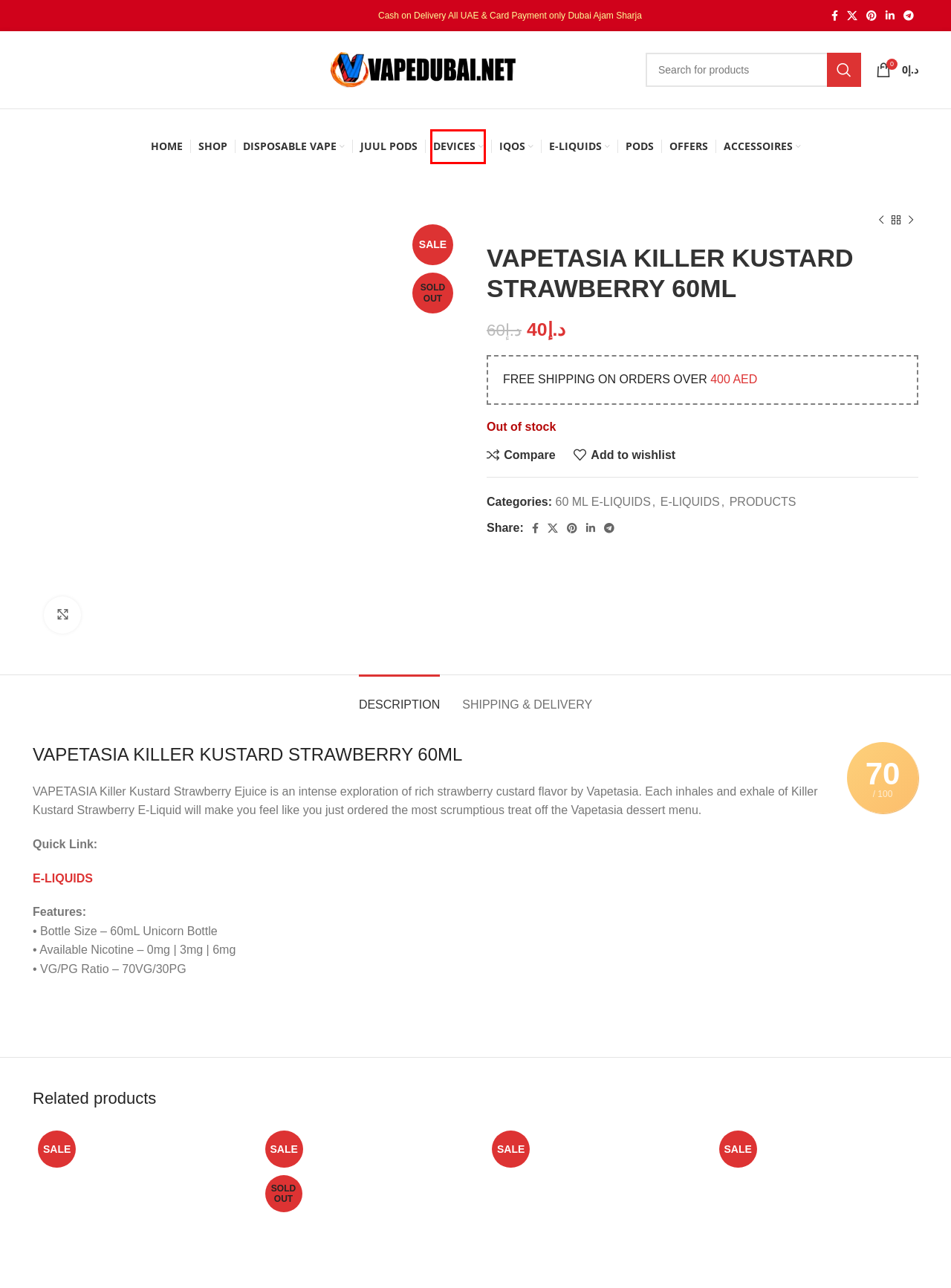You are given a screenshot depicting a webpage with a red bounding box around a UI element. Select the description that best corresponds to the new webpage after clicking the selected element. Here are the choices:
A. JUUL POD - Vape Dubai
B. BEST VAPE STORE DEVICES SHOP IN UAE- VAPE DUBAI SHOP
C. E-LIQUIDS BEST VAPE SHOP IN UAE - VAPE DUBAI SHOP
D. VAPE MONKEY || BEST ONLINE VAPE SHOP IN UAE - Vape Dubai VAPE DUBAI
E. BEST VAPE OFFERS | SALE & DEALS - Vape Dubai
F. PODS SYSTEM UAE || VAPE DUBAI ONLINE VAPE SHOP IN UAE
G. Cart - Vape Dubai
H. VAPE ACCESSORIES IN UAE - BEST VAPE SHOP IN UAE

B